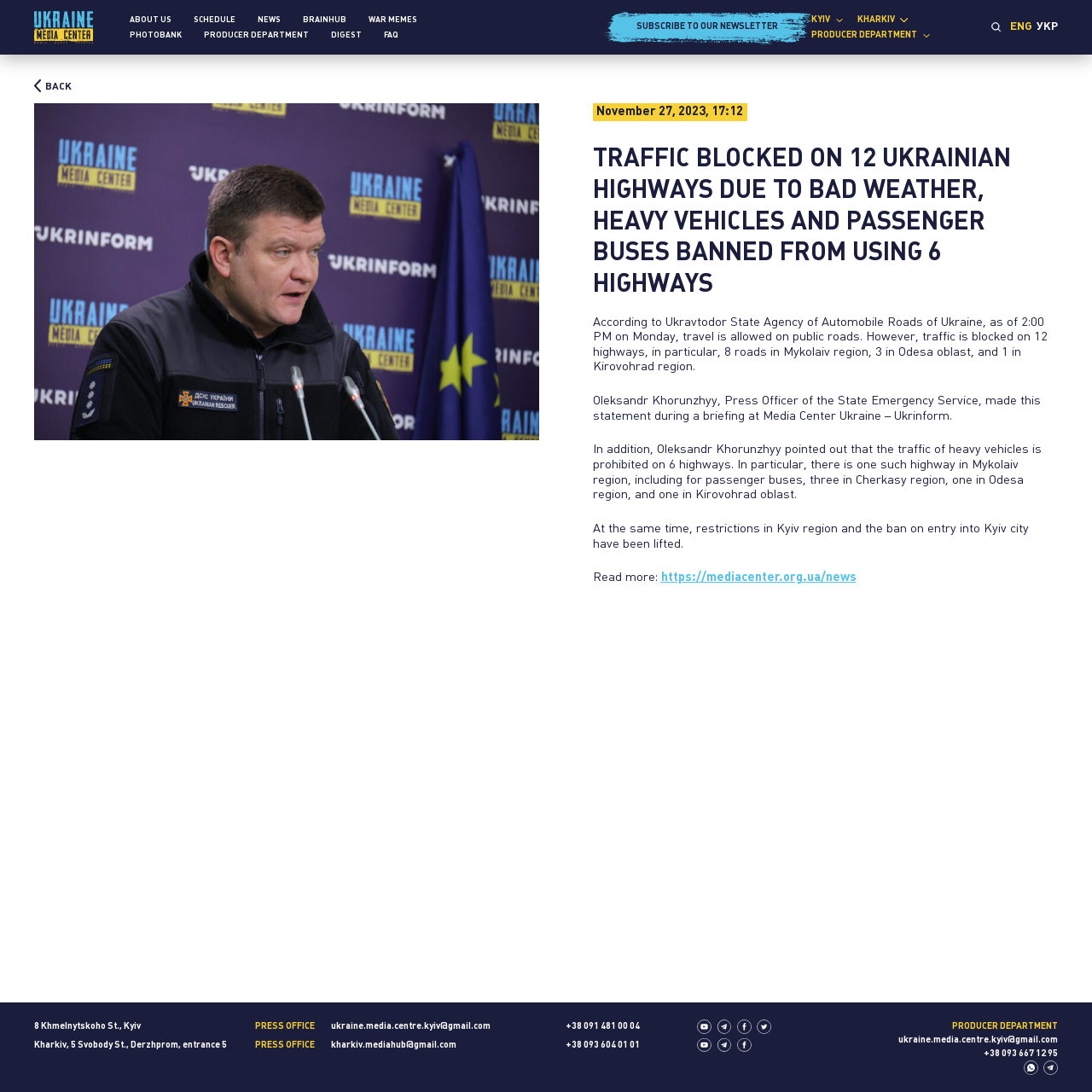Write an exhaustive caption that covers the webpage's main aspects.

This webpage appears to be a news article from Media Center Ukraine. At the top, there are several links to different sections of the website, including "ABOUT US", "SCHEDULE", "NEWS", and others. Below these links, there is a subscription option to receive newsletters.

The main content of the webpage is a news article with the title "TRAFFIC BLOCKED ON 12 UKRAINIAN HIGHWAYS DUE TO BAD WEATHER, HEAVY VEHICLES AND PASSENGER BUSES BANNED FROM USING 6 HIGHWAYS". The article is divided into several paragraphs, which provide information about traffic restrictions on Ukrainian highways due to bad weather. The text explains that travel is allowed on public roads, but traffic is blocked on 12 highways, and heavy vehicles are prohibited on 6 highways.

To the right of the article, there are several links to social media platforms, including YouTube, Telegram, Facebook, and Twitter. At the bottom of the webpage, there is a section with contact information for the PRESS OFFICE in Kyiv and Kharkiv, including addresses, emails, and phone numbers. There are also links to social media platforms and a WhatsApp link.